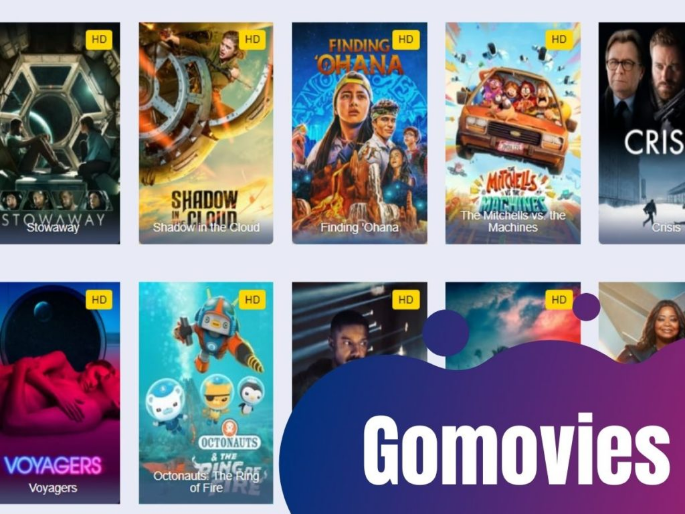Generate an elaborate caption that covers all aspects of the image.

The image showcases a vibrant grid of movie posters available on GoMovies, a site known for its extensive collection of leaked films and television series. In the upper row, titles such as "Stowaway," "Shadow in the Cloud," "Finding 'Ohana," and "The Mitchells vs. the Machines" are prominently displayed, each tagged with an "HD" label, indicating high-definition quality. The lower row features additional offerings, including "Voyagers," "Octonauts: The Ring of Fire," and more. The image is visually striking, with a prominent logo of GoMovies featured in the bottom right corner, emphasizing the site's brand identity. This grid highlights the platform's focus on providing access to various popular films and series, appealing to a wide range of viewers.